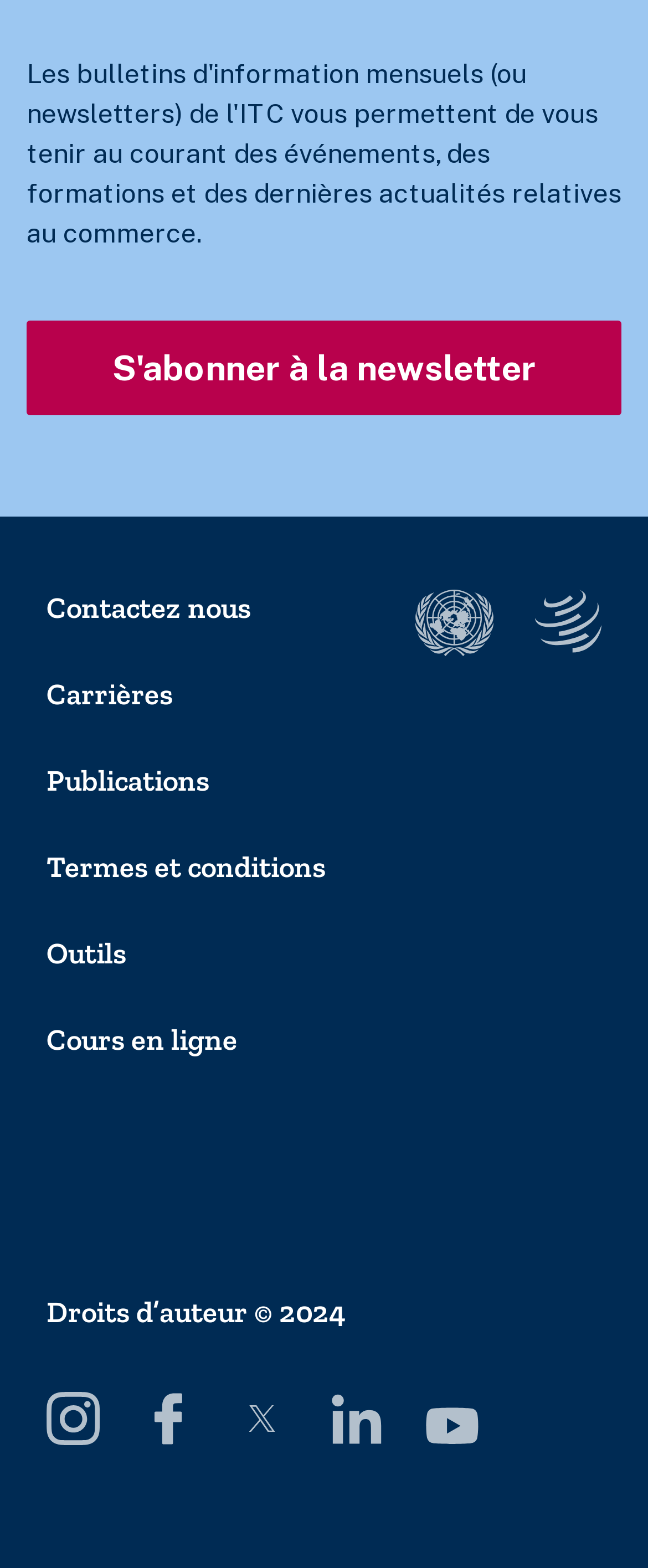What is the purpose of the link 'S'abonner à la newsletter'?
Please provide a detailed and thorough answer to the question.

The link 'S'abonner à la newsletter' is located at the top of the webpage, suggesting it is a prominent feature. Its purpose is likely to allow users to subscribe to the website's newsletter, which would provide them with regular updates and information.